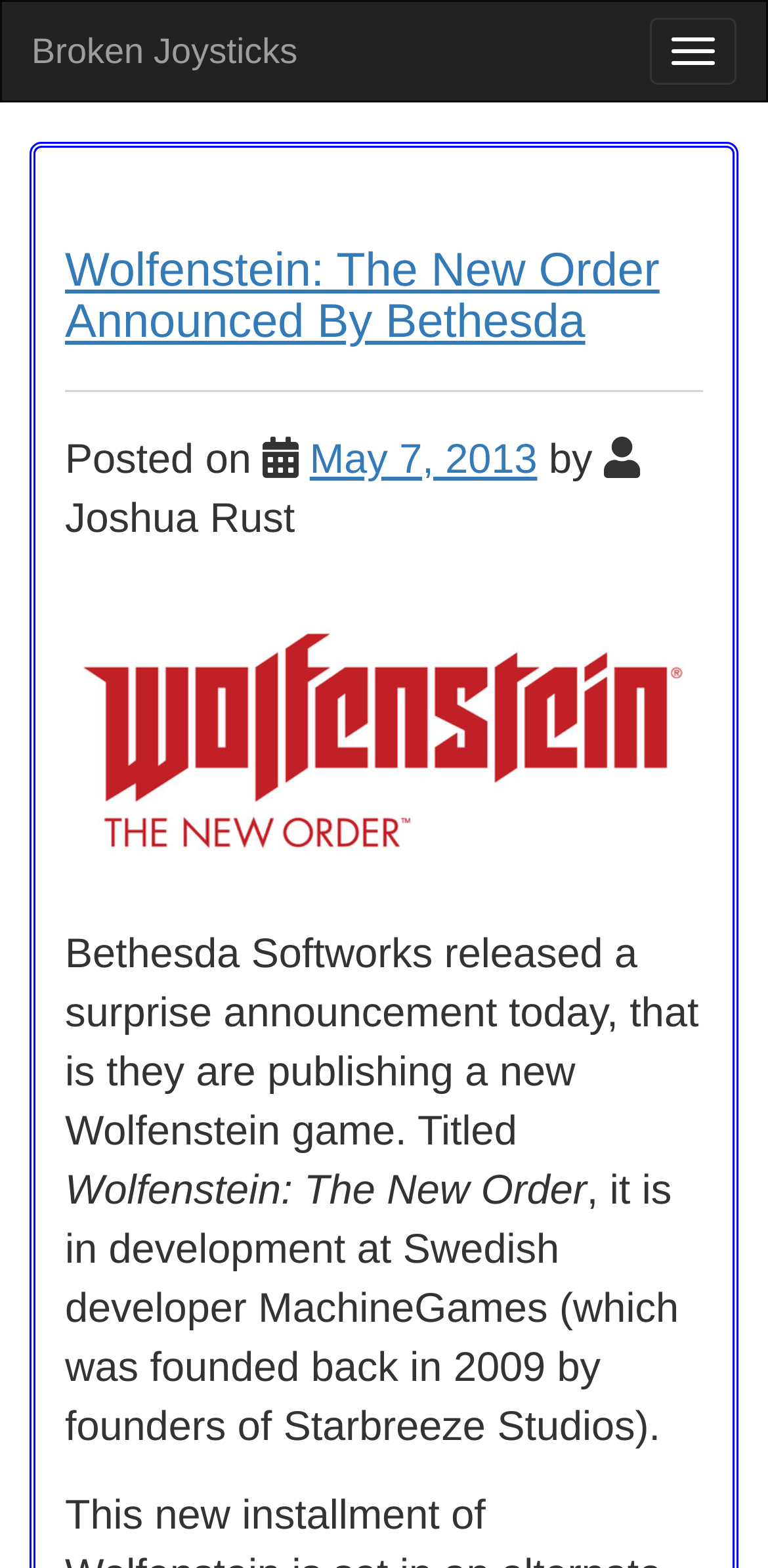Give a one-word or short-phrase answer to the following question: 
When was the article posted?

May 7, 2013